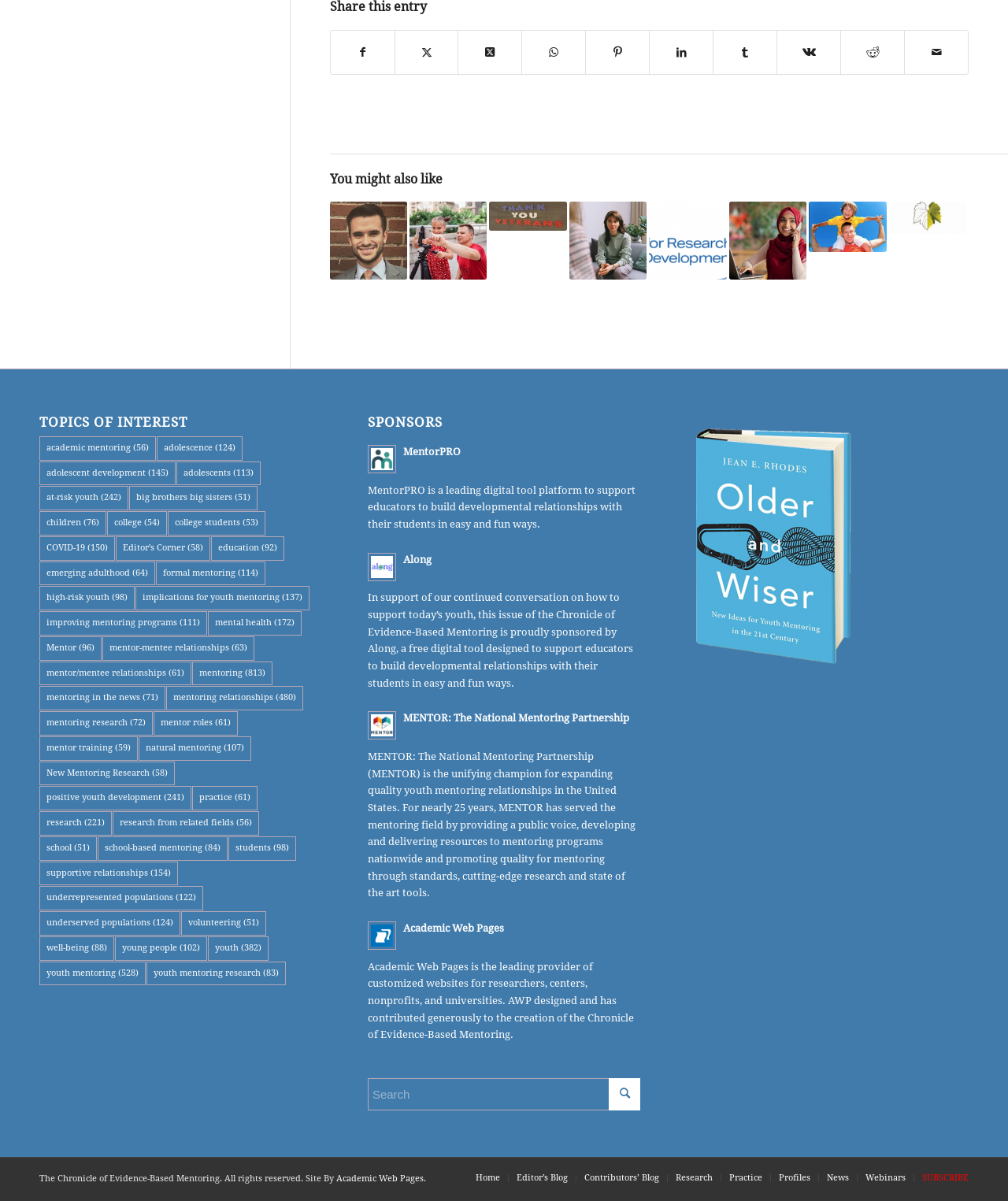Please find the bounding box coordinates of the element's region to be clicked to carry out this instruction: "Explore 'academic mentoring'".

[0.039, 0.363, 0.155, 0.383]